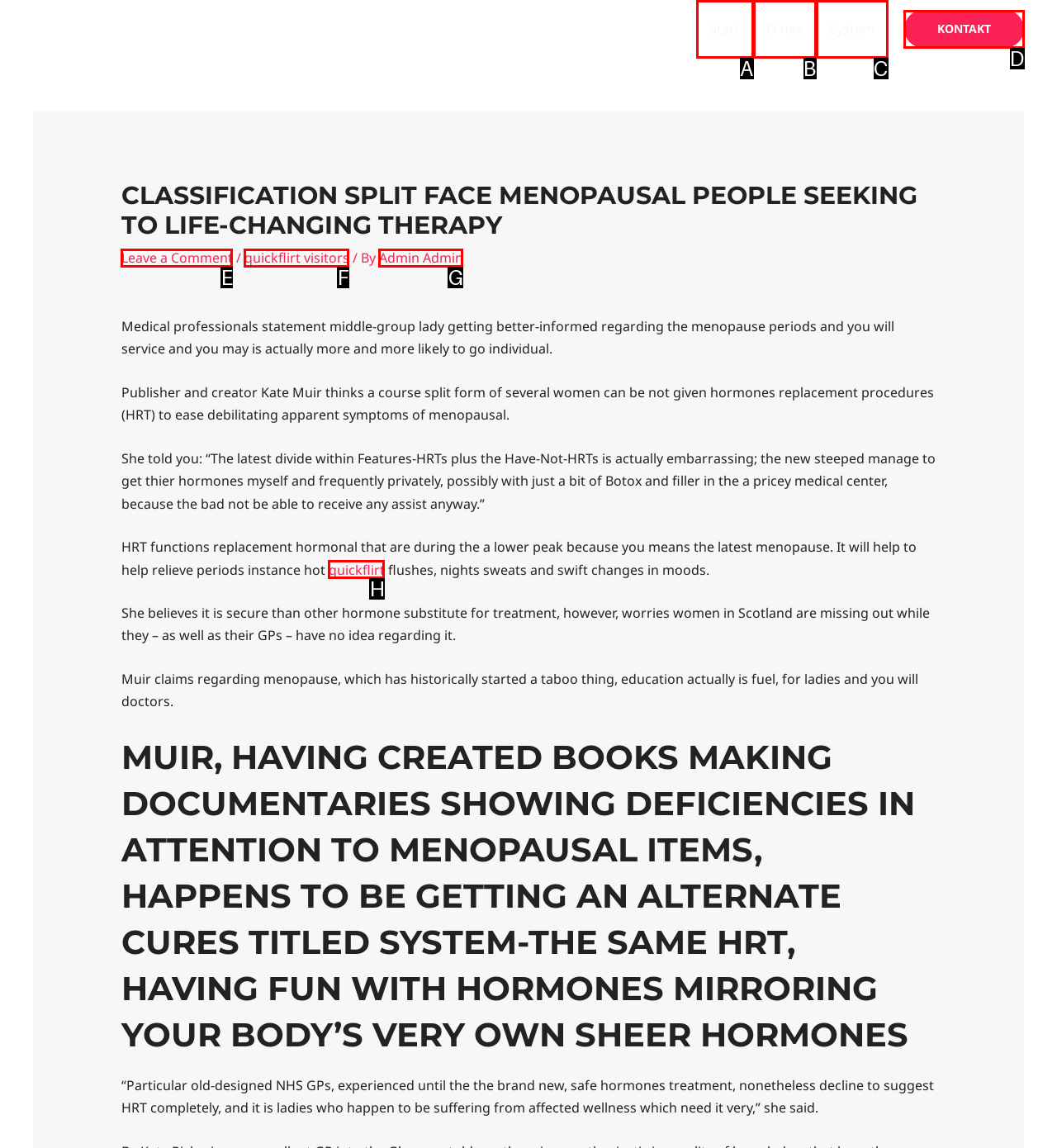Identify the letter of the UI element you need to select to accomplish the task: Click on KONTAKT.
Respond with the option's letter from the given choices directly.

D